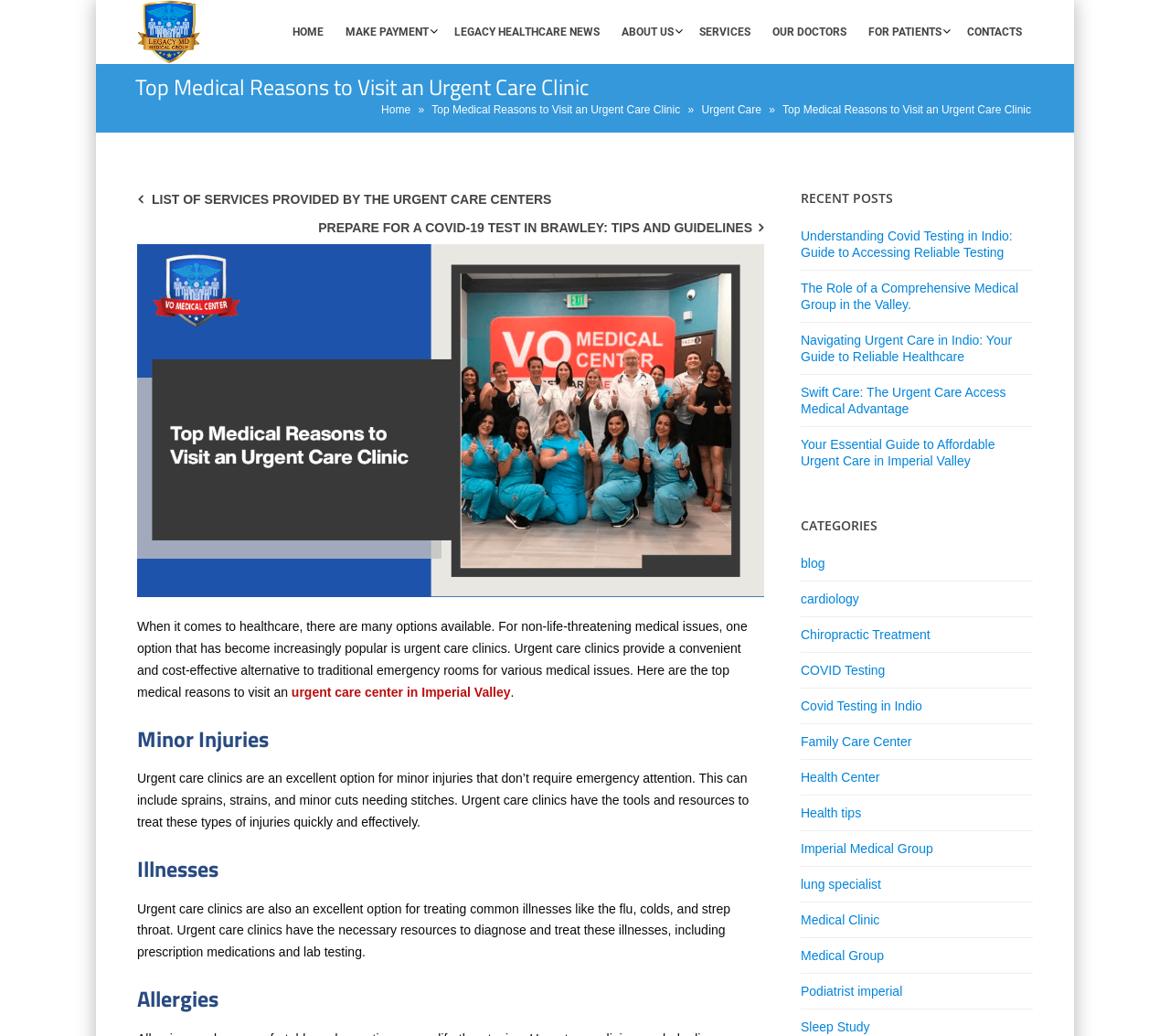Identify the bounding box coordinates for the element you need to click to achieve the following task: "Learn more about 'Minor Injuries' at urgent care clinics". Provide the bounding box coordinates as four float numbers between 0 and 1, in the form [left, top, right, bottom].

[0.117, 0.695, 0.653, 0.731]